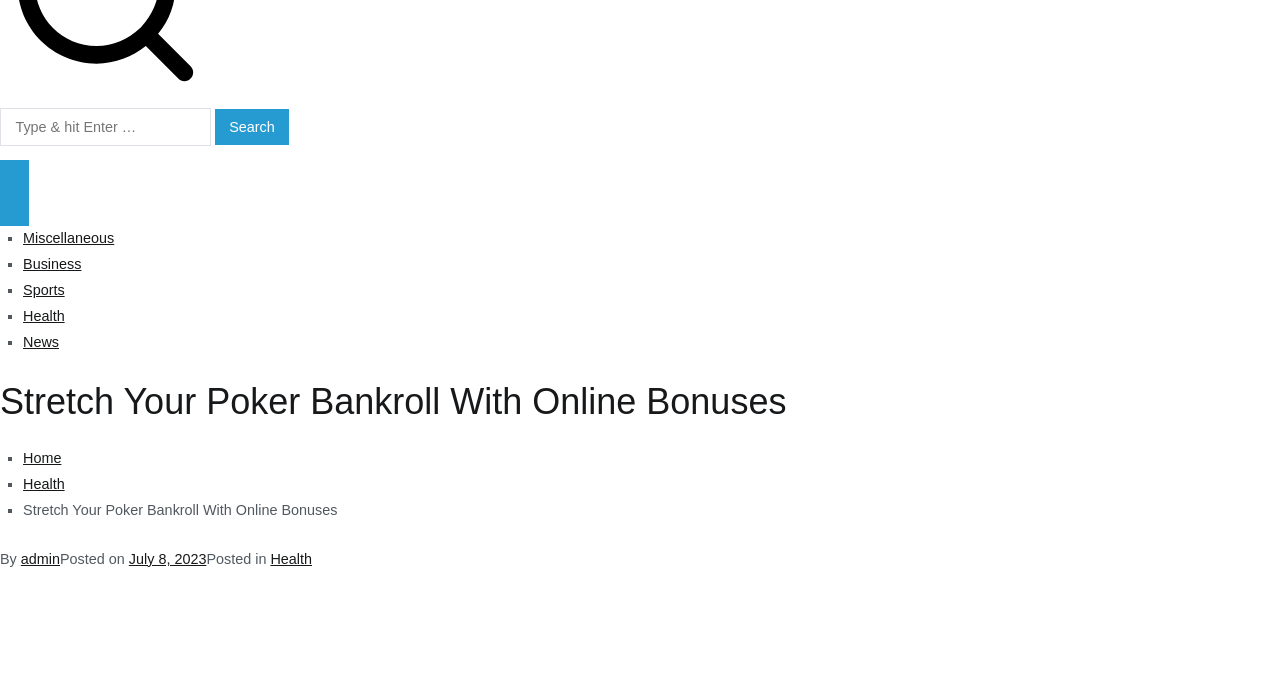Please identify the bounding box coordinates of the area that needs to be clicked to follow this instruction: "Go to Miscellaneous page".

[0.018, 0.341, 0.089, 0.364]